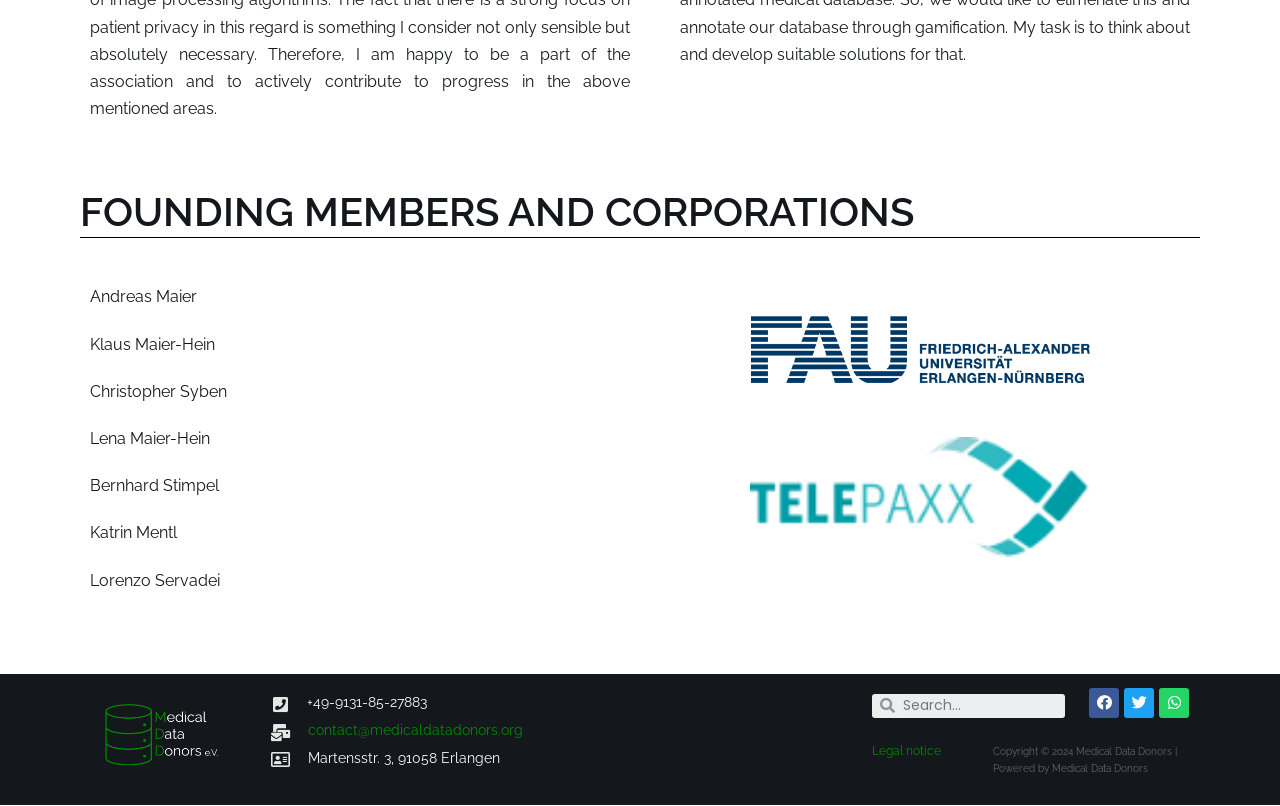Identify the bounding box coordinates for the UI element described as follows: Legal notice. Use the format (top-left x, top-left y, bottom-right x, bottom-right y) and ensure all values are floating point numbers between 0 and 1.

[0.681, 0.923, 0.735, 0.94]